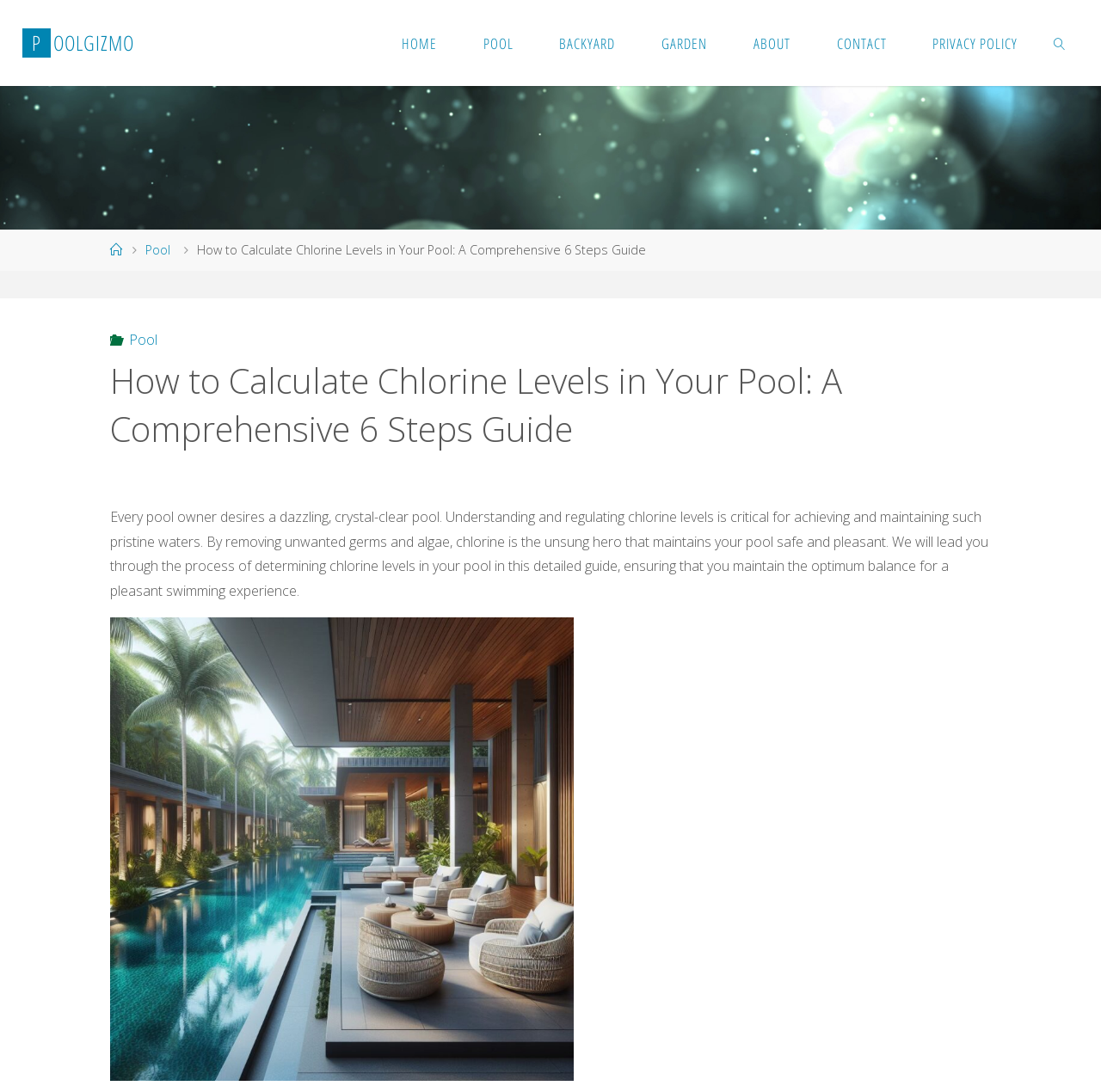Please determine the bounding box coordinates of the element to click in order to execute the following instruction: "search for something". The coordinates should be four float numbers between 0 and 1, specified as [left, top, right, bottom].

[0.945, 0.0, 0.98, 0.079]